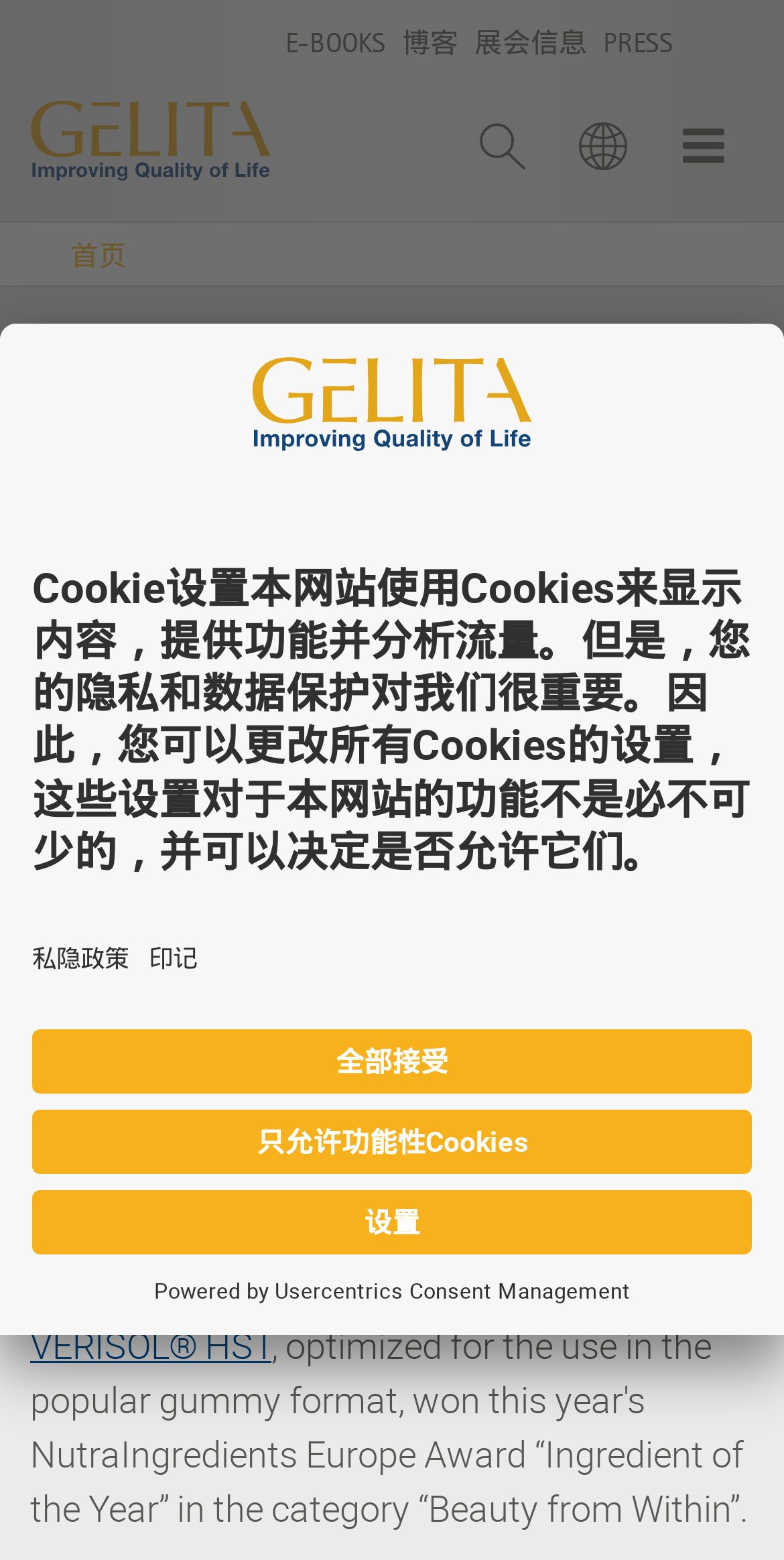Identify the bounding box coordinates of the element to click to follow this instruction: 'Open the PRESS page'. Ensure the coordinates are four float values between 0 and 1, provided as [left, top, right, bottom].

[0.769, 0.019, 0.859, 0.037]